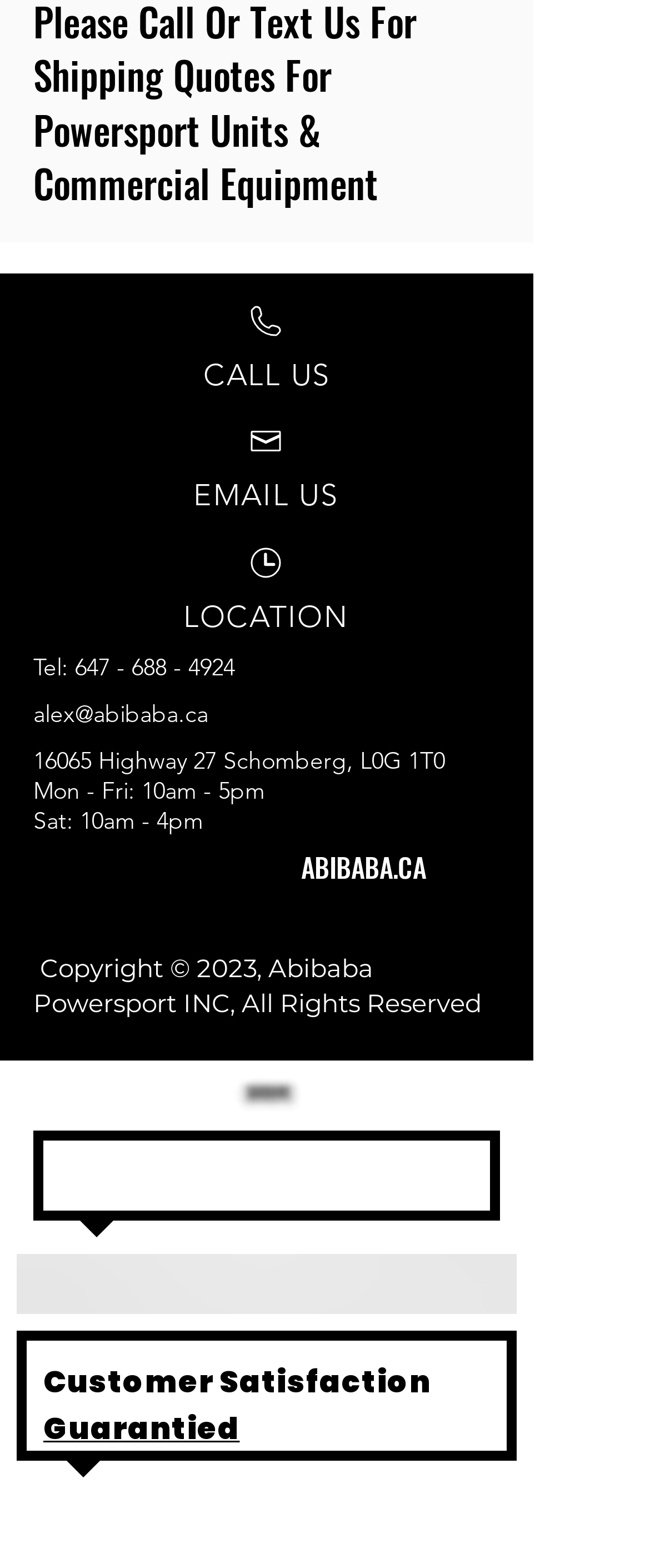Please specify the bounding box coordinates in the format (top-left x, top-left y, bottom-right x, bottom-right y), with all values as floating point numbers between 0 and 1. Identify the bounding box of the UI element described by: aria-label="Facebook"

[0.362, 0.953, 0.462, 0.995]